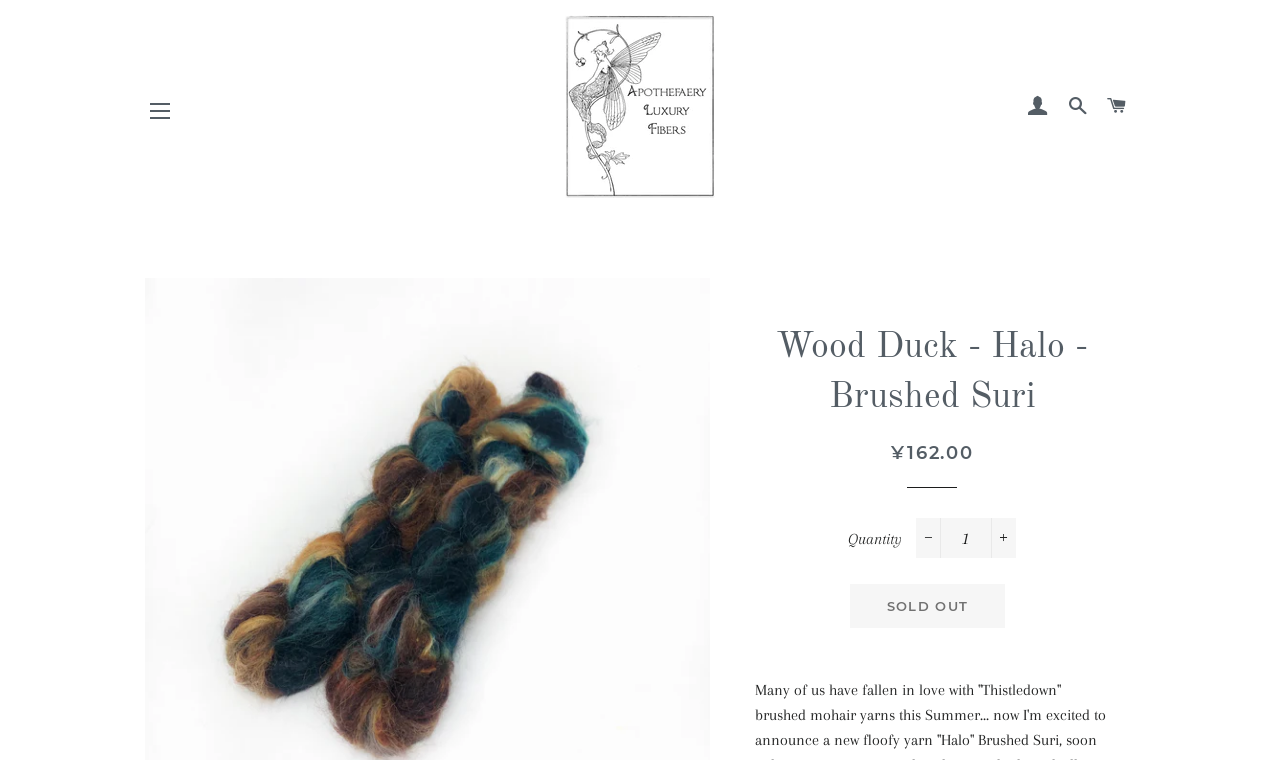Please locate the bounding box coordinates of the element's region that needs to be clicked to follow the instruction: "View your cart". The bounding box coordinates should be provided as four float numbers between 0 and 1, i.e., [left, top, right, bottom].

[0.859, 0.101, 0.887, 0.18]